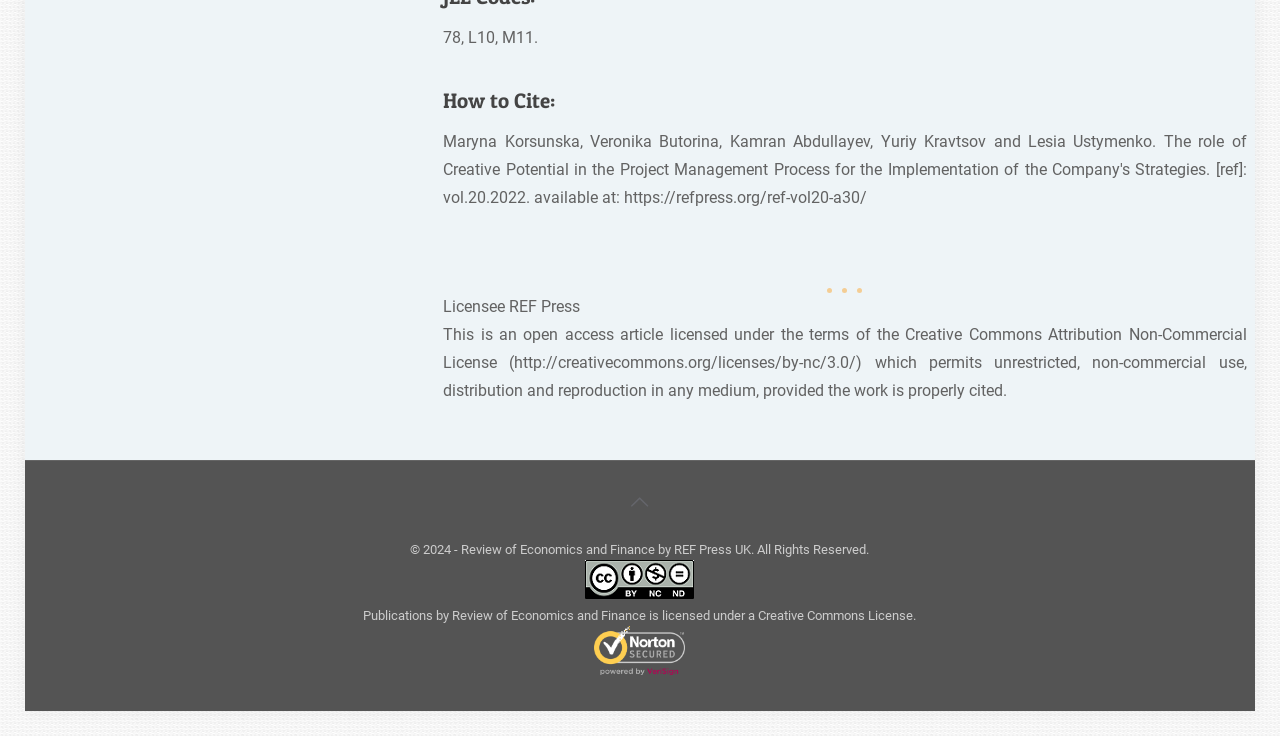What is the copyright year of the webpage?
Please answer the question with as much detail as possible using the screenshot.

I found the copyright year by reading the static text element that says '© 2024 - Review of Economics and Finance by REF Press UK. All Rights Reserved.' which provides the necessary information.